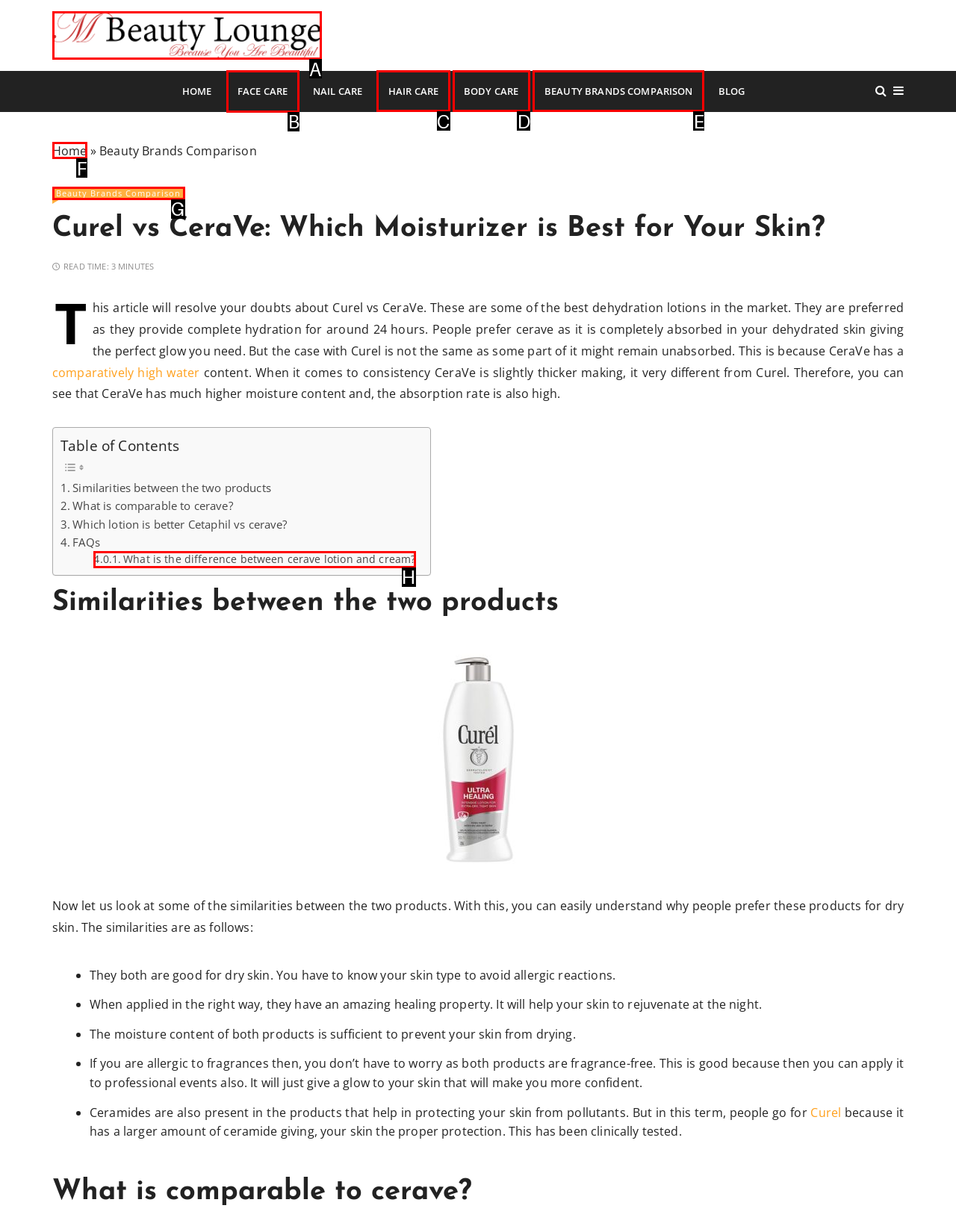Identify the letter of the UI element needed to carry out the task: Go to 'FACE CARE'
Reply with the letter of the chosen option.

B